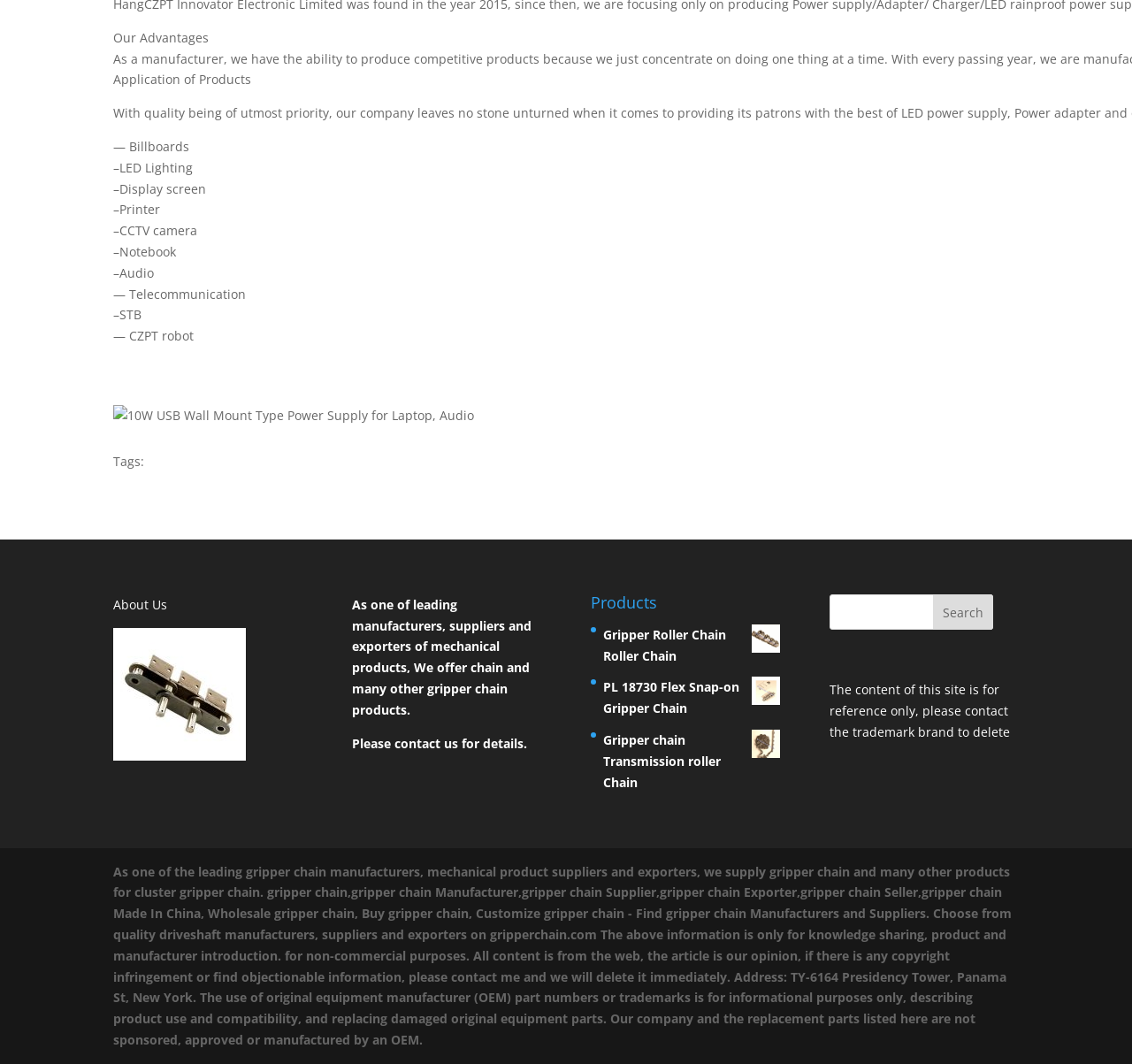What is the purpose of the 'About Us' link?
Using the information presented in the image, please offer a detailed response to the question.

The 'About Us' link is likely to provide information about the company's history, mission, values, and other relevant details, allowing users to learn more about the company and its background.